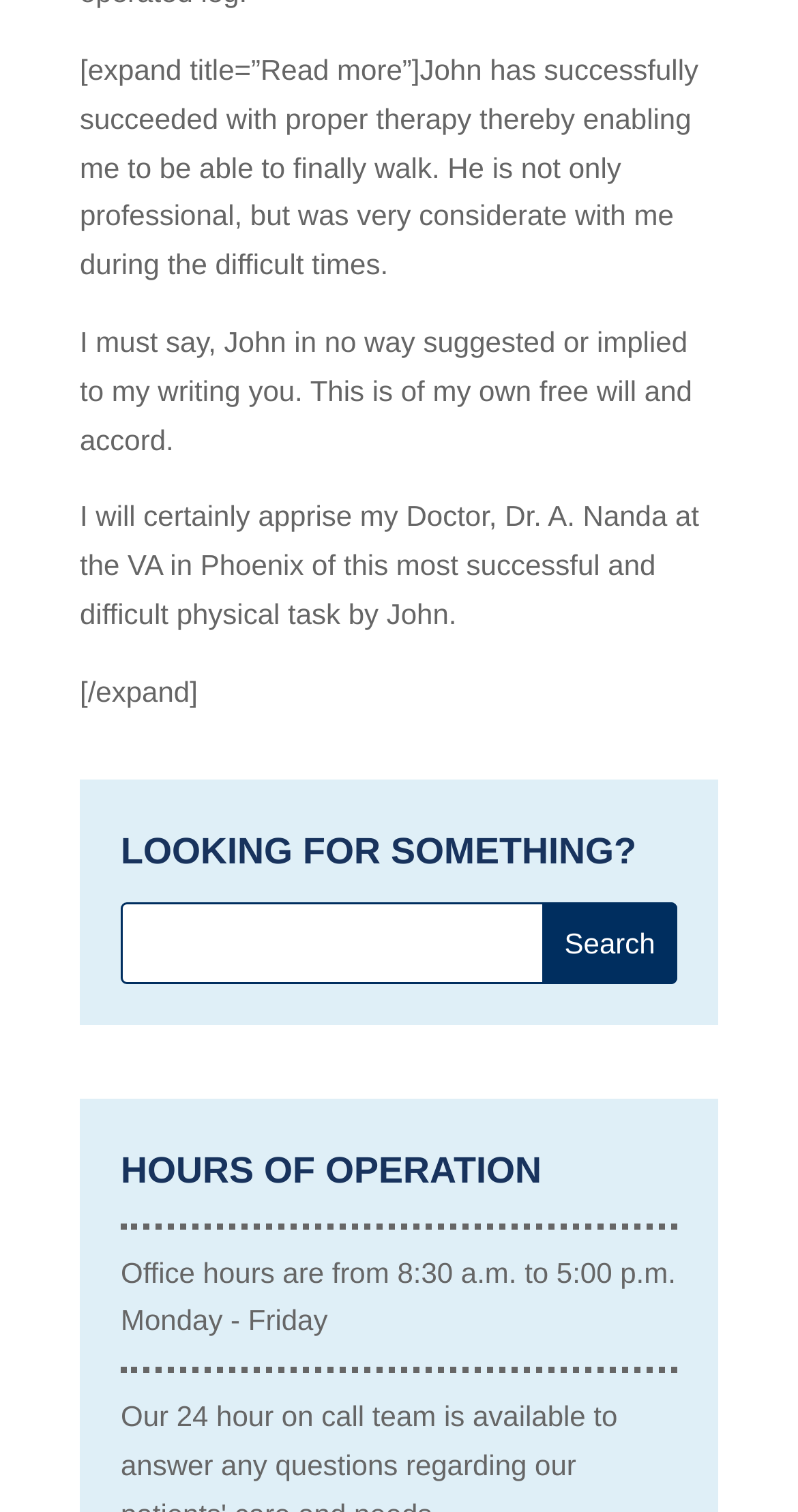Consider the image and give a detailed and elaborate answer to the question: 
What is the profession of John?

Based on the testimonial provided on the webpage, it is clear that John is a therapist who has helped the writer to walk again with proper therapy.